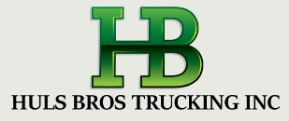What is the font style of the full company name?
Using the picture, provide a one-word or short phrase answer.

Sleek, modern